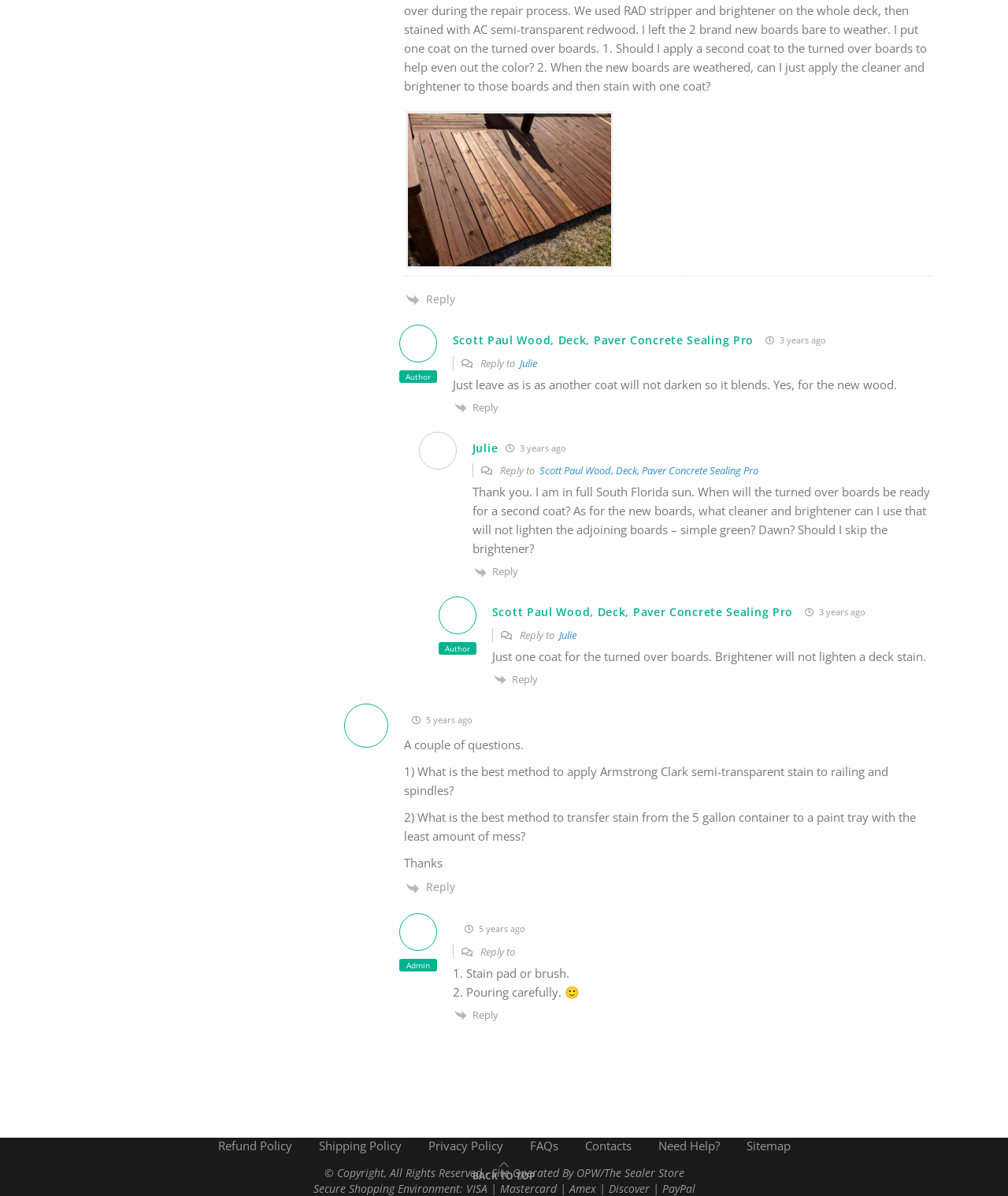How many years ago was the post made on June 15, 2018?
Please provide a detailed and thorough answer to the question.

I found the date of the post on June 15, 2018, and calculated the time difference to determine that it was 5 years ago.